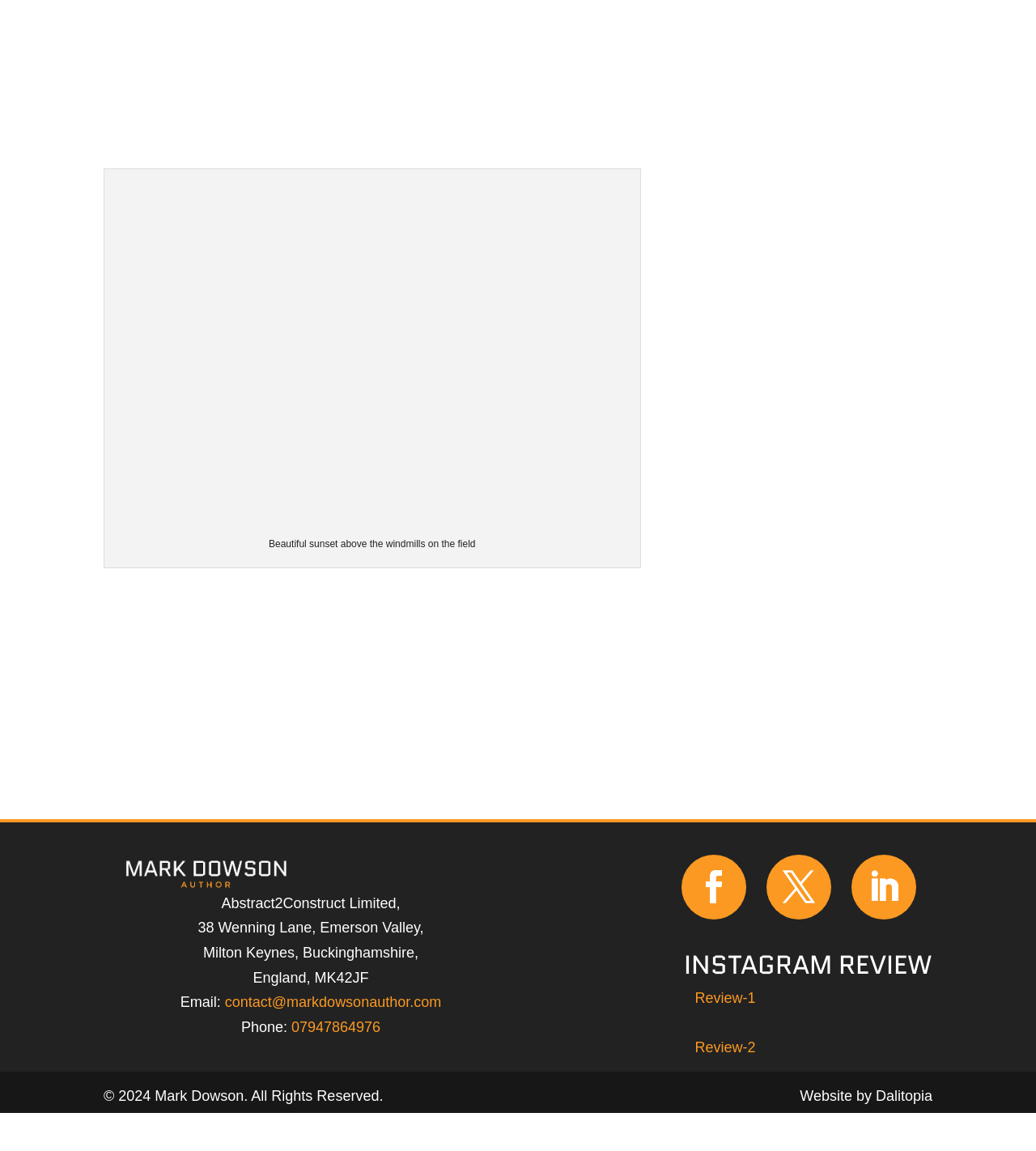Given the webpage screenshot, identify the bounding box of the UI element that matches this description: "Facebook".

[0.658, 0.743, 0.72, 0.799]